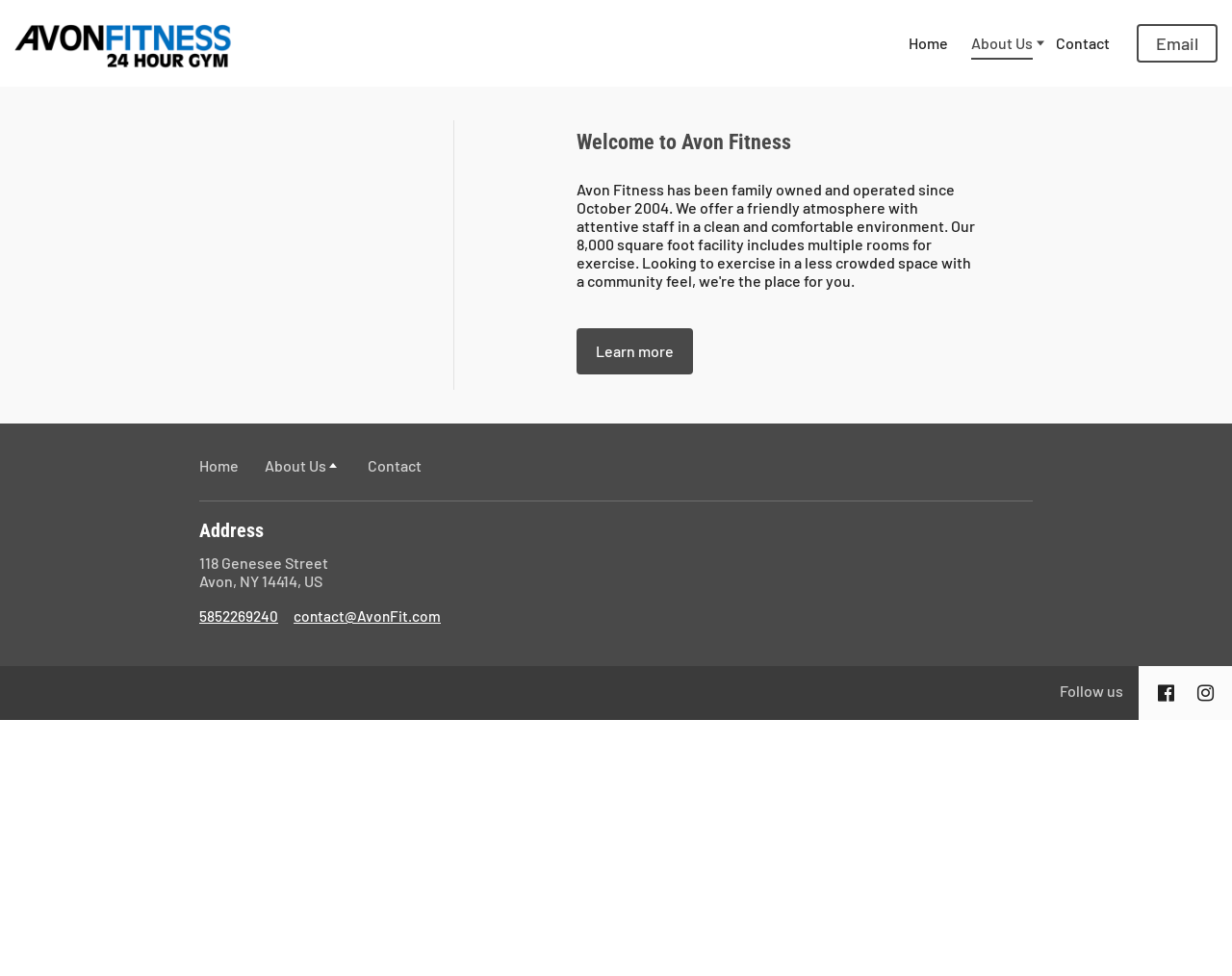What social media platforms can you follow the fitness center on?
Please answer the question with a single word or phrase, referencing the image.

Facebook and Instagram